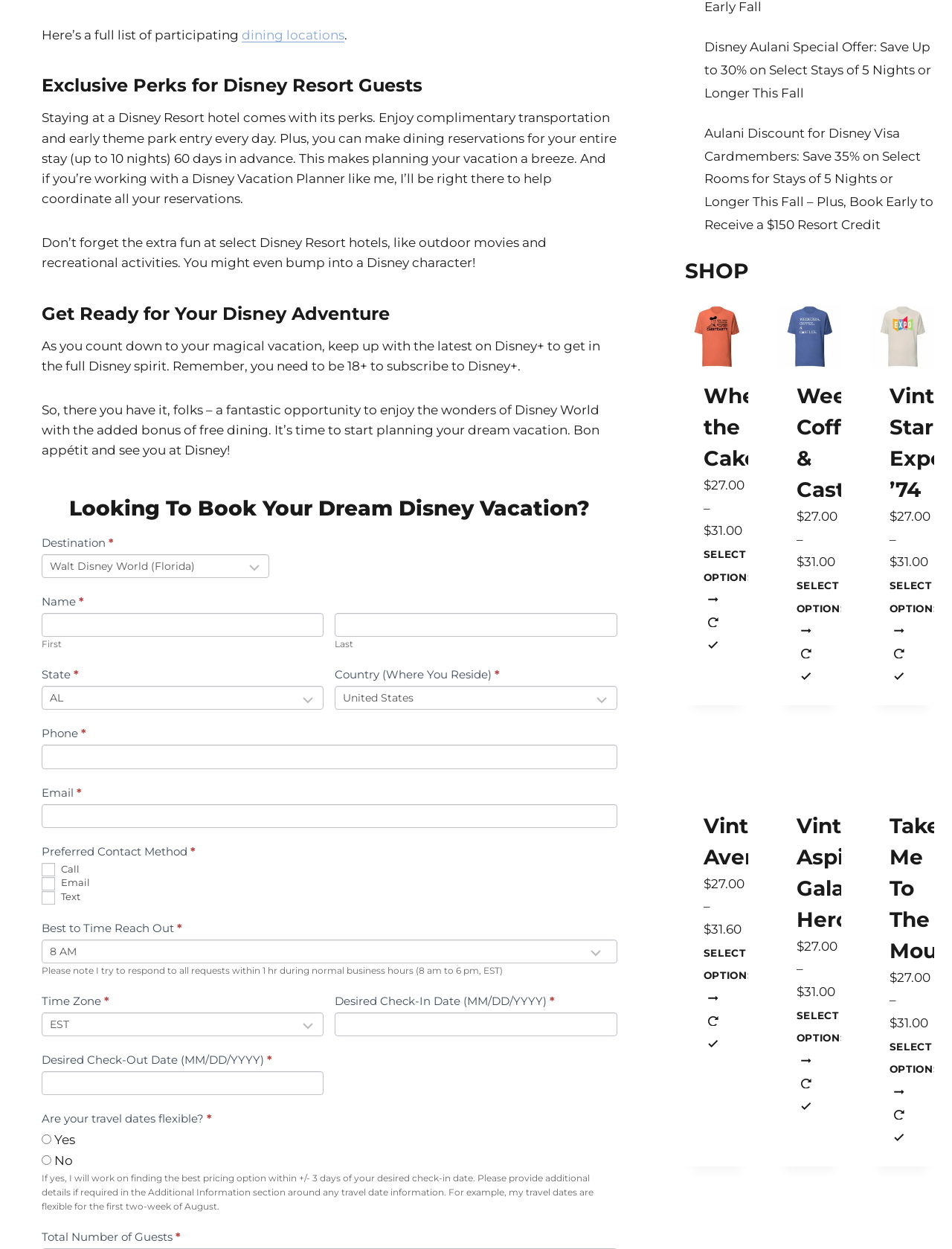Please reply to the following question with a single word or a short phrase:
How many textboxes are there in the form?

7